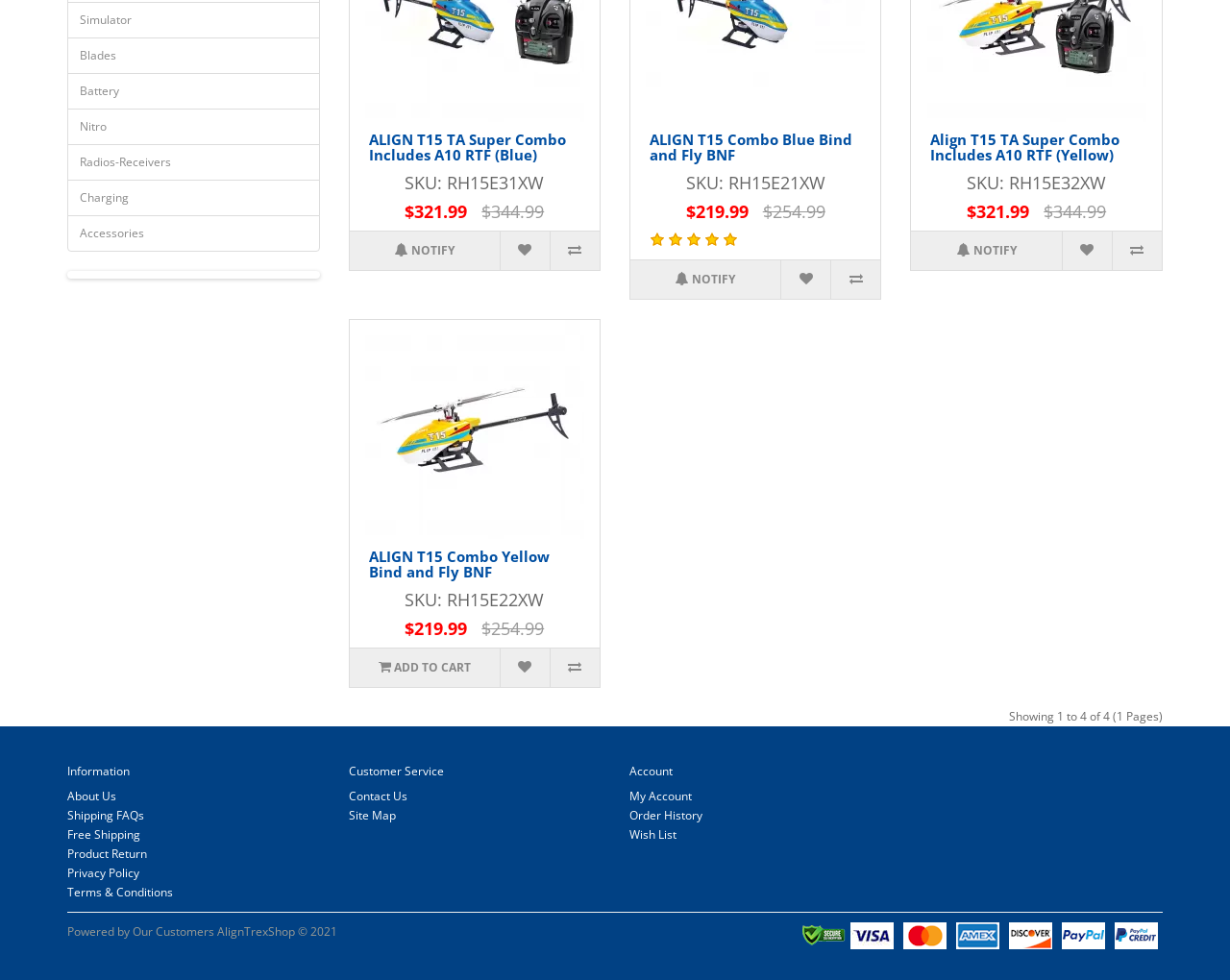Bounding box coordinates are given in the format (top-left x, top-left y, bottom-right x, bottom-right y). All values should be floating point numbers between 0 and 1. Provide the bounding box coordinate for the UI element described as: parent_node: ADD TO CART

[0.447, 0.661, 0.487, 0.701]